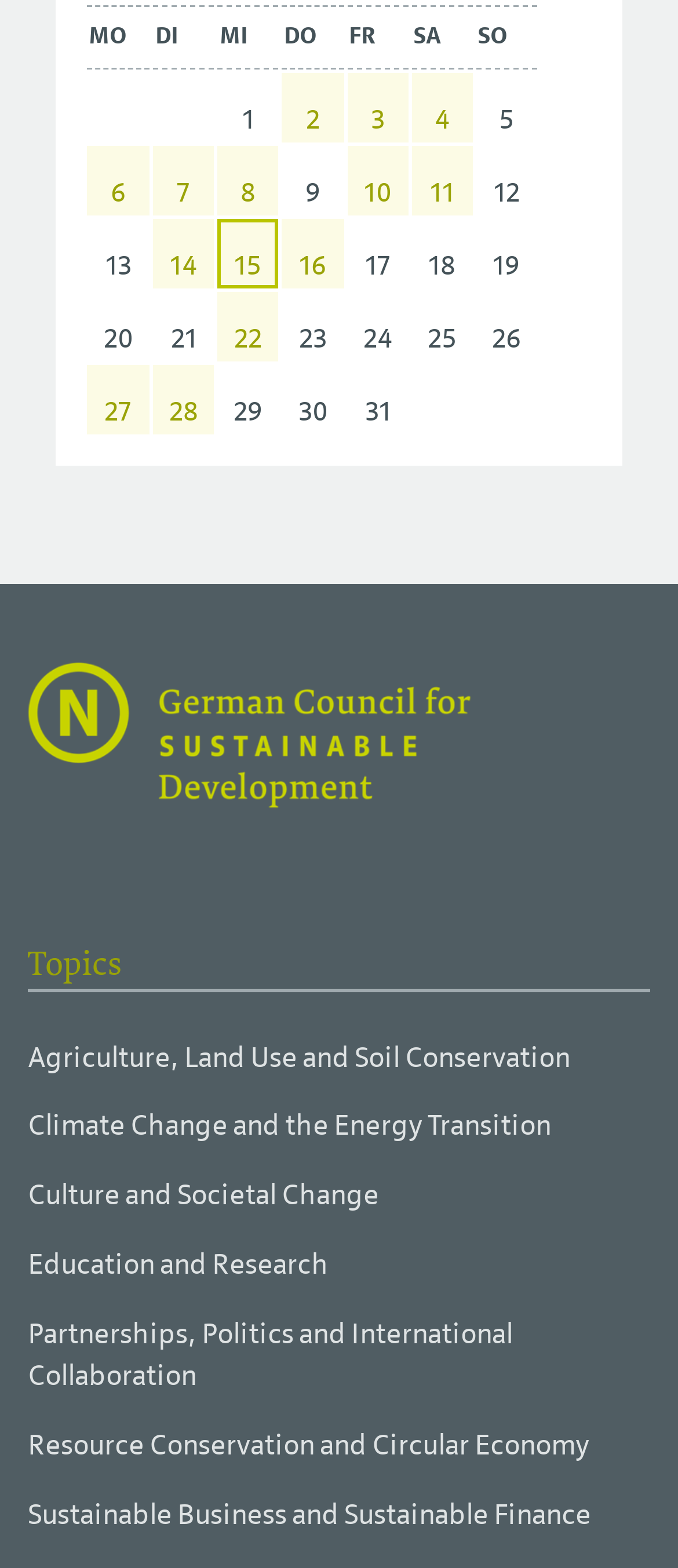Locate the bounding box coordinates of the element's region that should be clicked to carry out the following instruction: "Click on Agriculture, Land Use and Soil Conservation". The coordinates need to be four float numbers between 0 and 1, i.e., [left, top, right, bottom].

[0.041, 0.662, 0.841, 0.687]